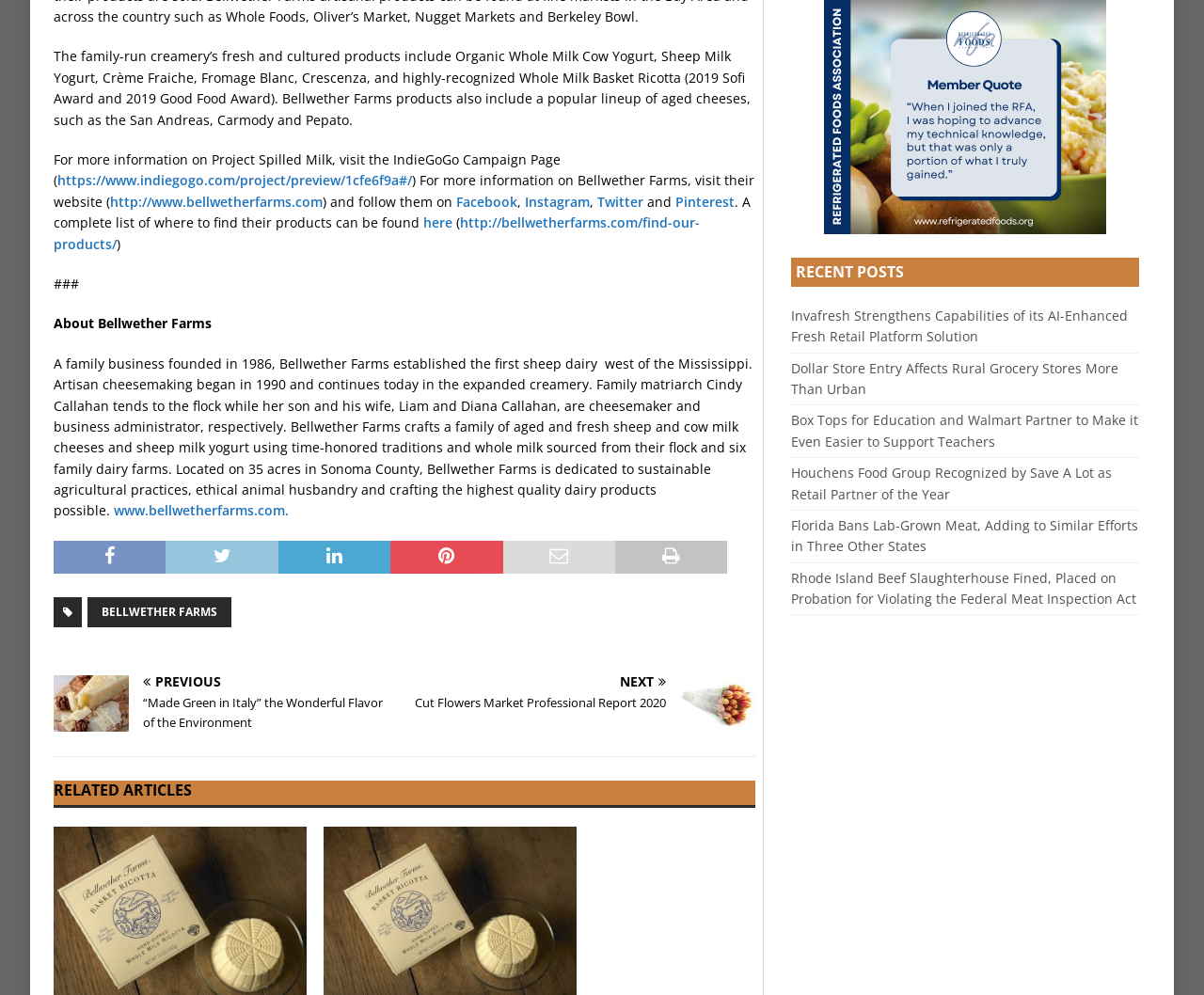Locate the bounding box coordinates of the region to be clicked to comply with the following instruction: "Find where to buy Bellwether Farms products". The coordinates must be four float numbers between 0 and 1, in the form [left, top, right, bottom].

[0.352, 0.215, 0.376, 0.233]